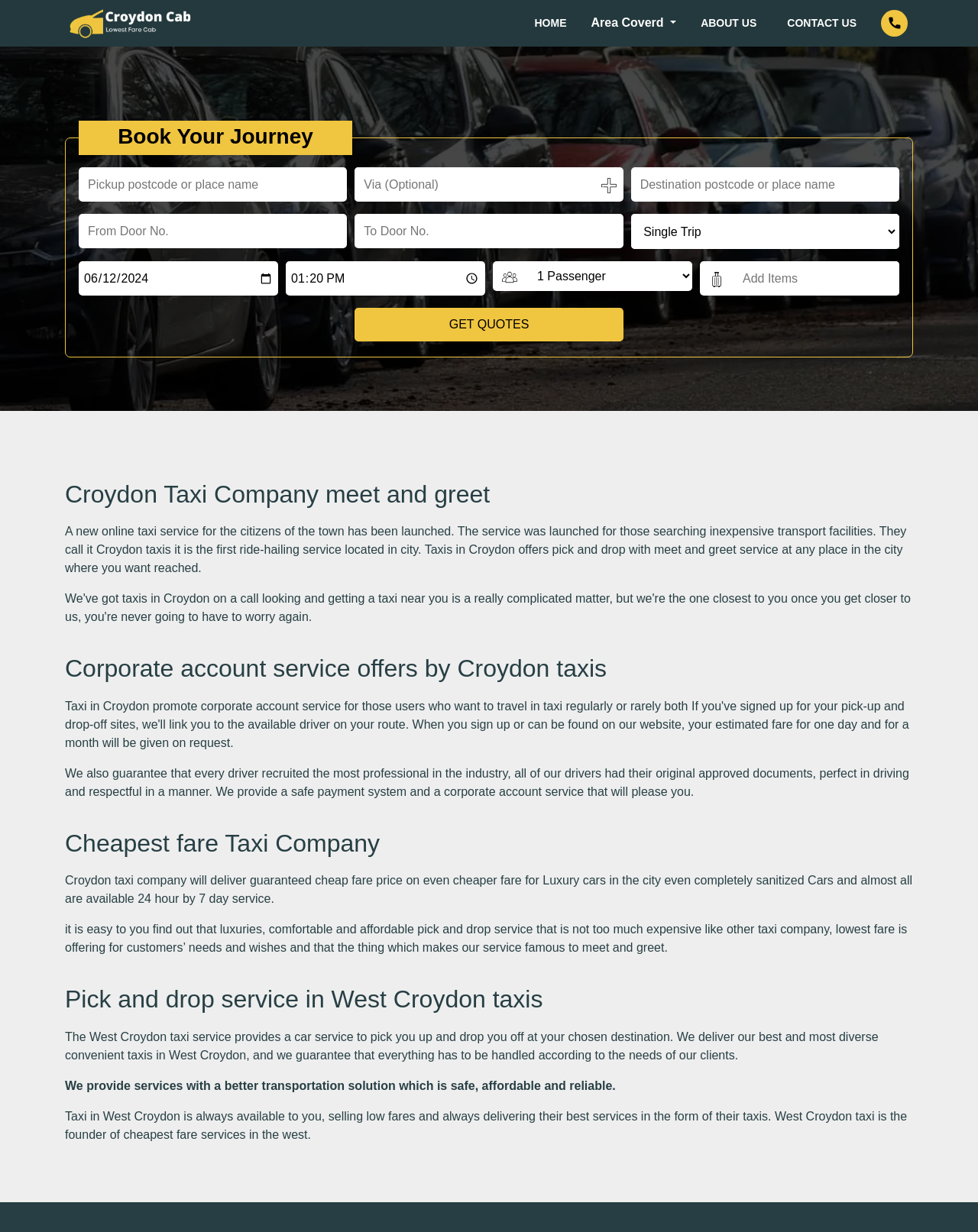Show the bounding box coordinates of the region that should be clicked to follow the instruction: "Click the 'plus-icon' button."

[0.608, 0.136, 0.637, 0.164]